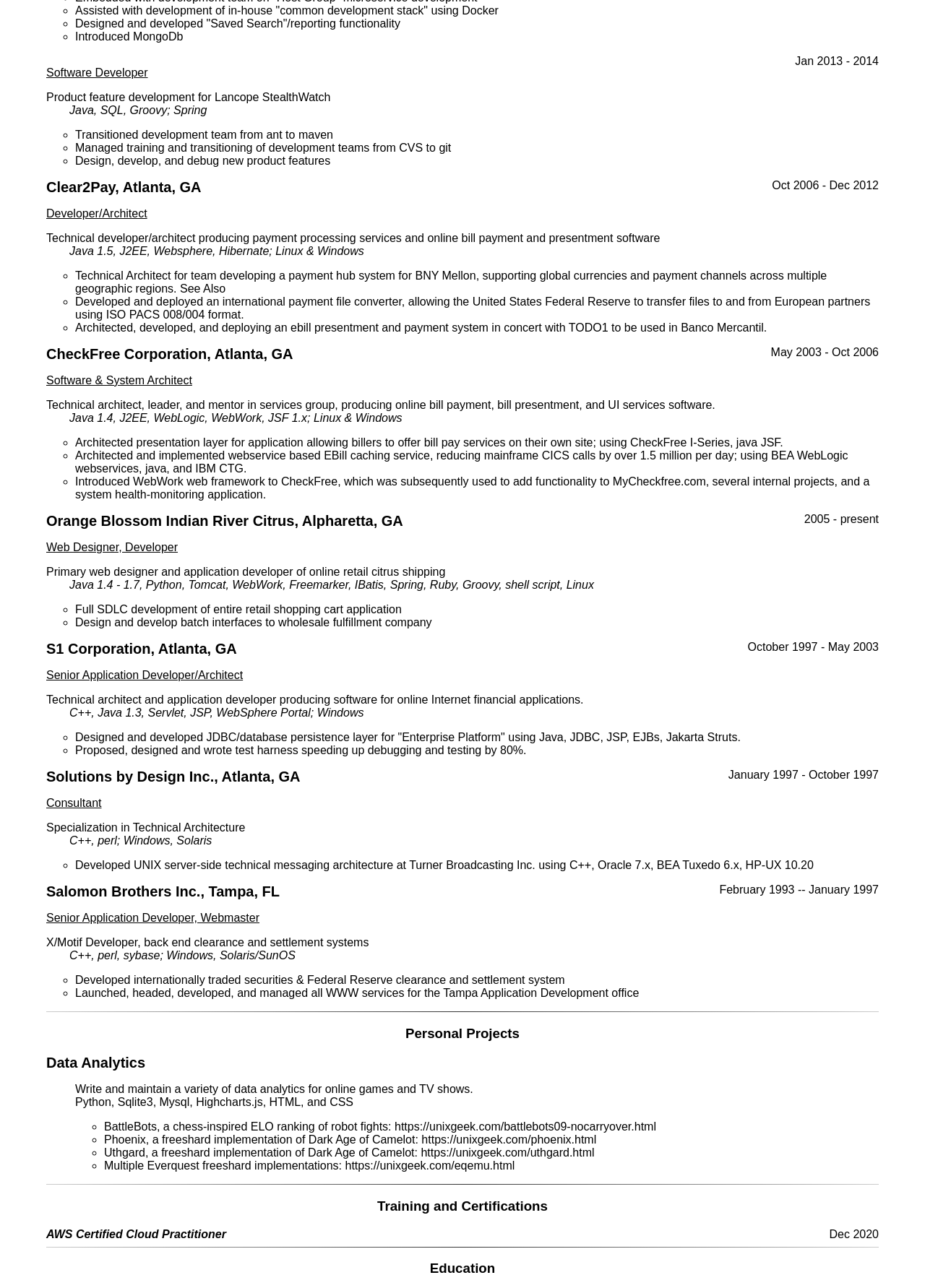Identify the bounding box coordinates of the area that should be clicked in order to complete the given instruction: "View the experience at BNY Mellon". The bounding box coordinates should be four float numbers between 0 and 1, i.e., [left, top, right, bottom].

[0.449, 0.209, 0.515, 0.219]